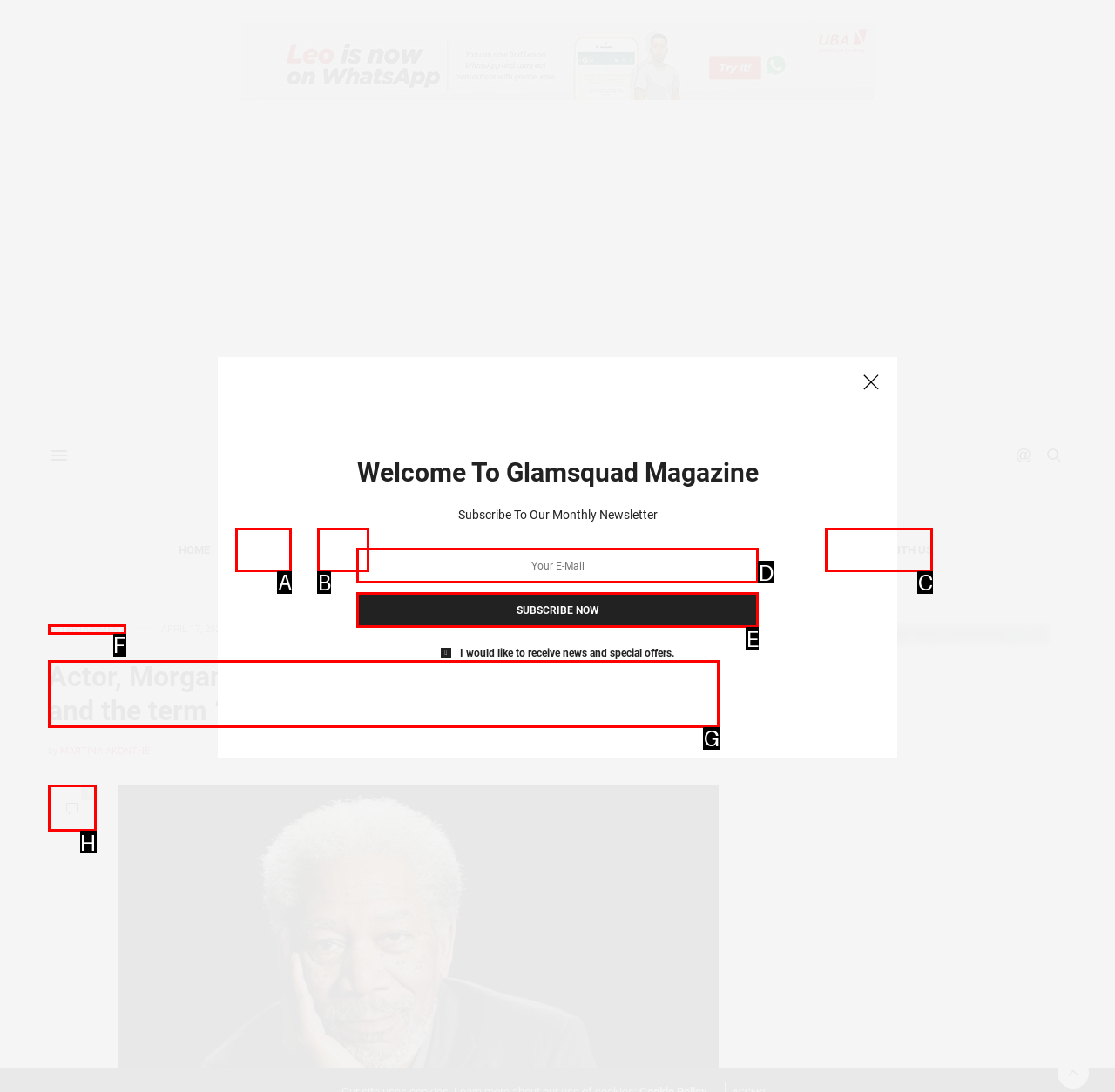Identify the appropriate lettered option to execute the following task: Read the article about Morgan Freeman
Respond with the letter of the selected choice.

G